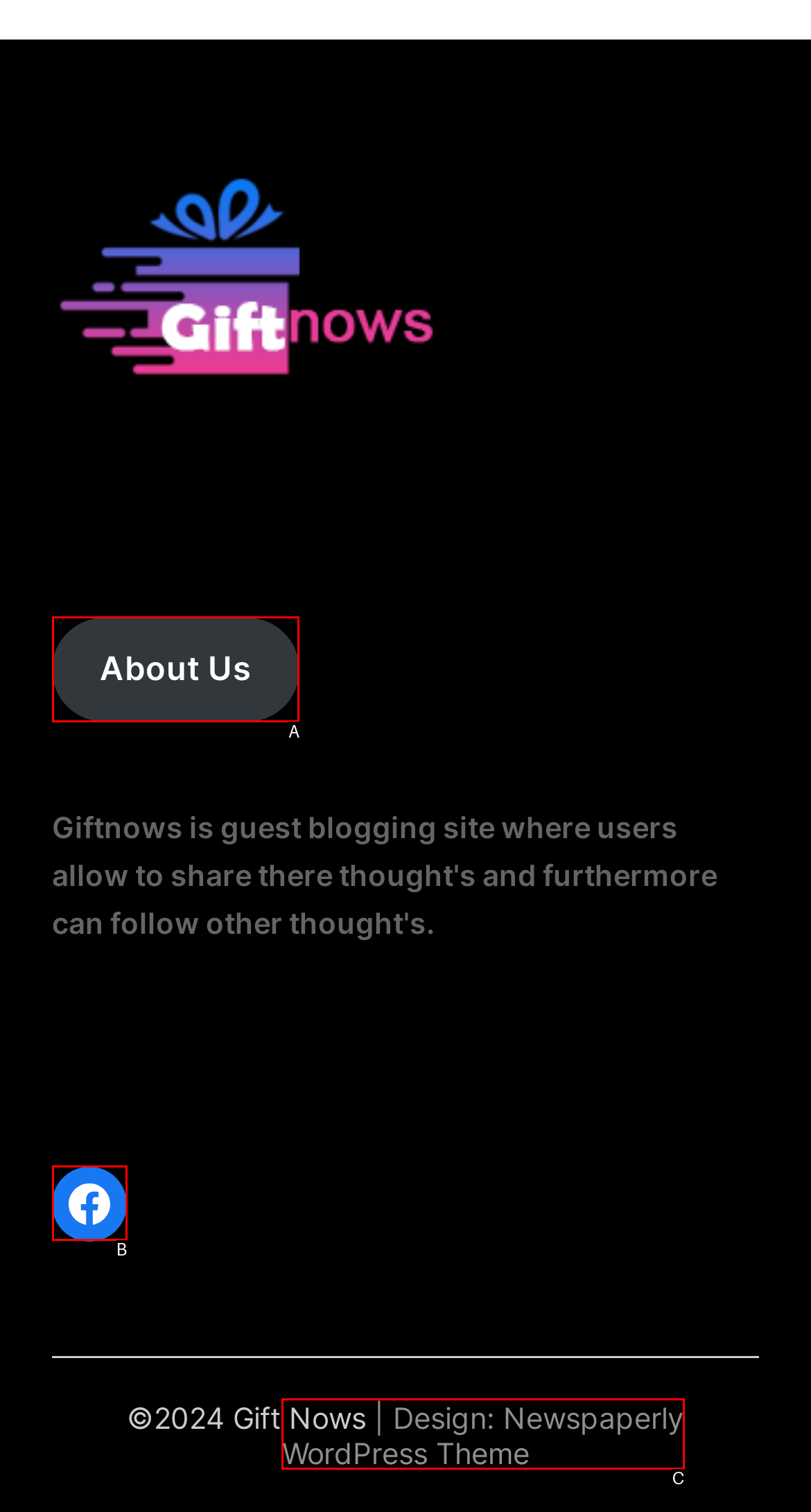With the provided description: Facebook, select the most suitable HTML element. Respond with the letter of the selected option.

B